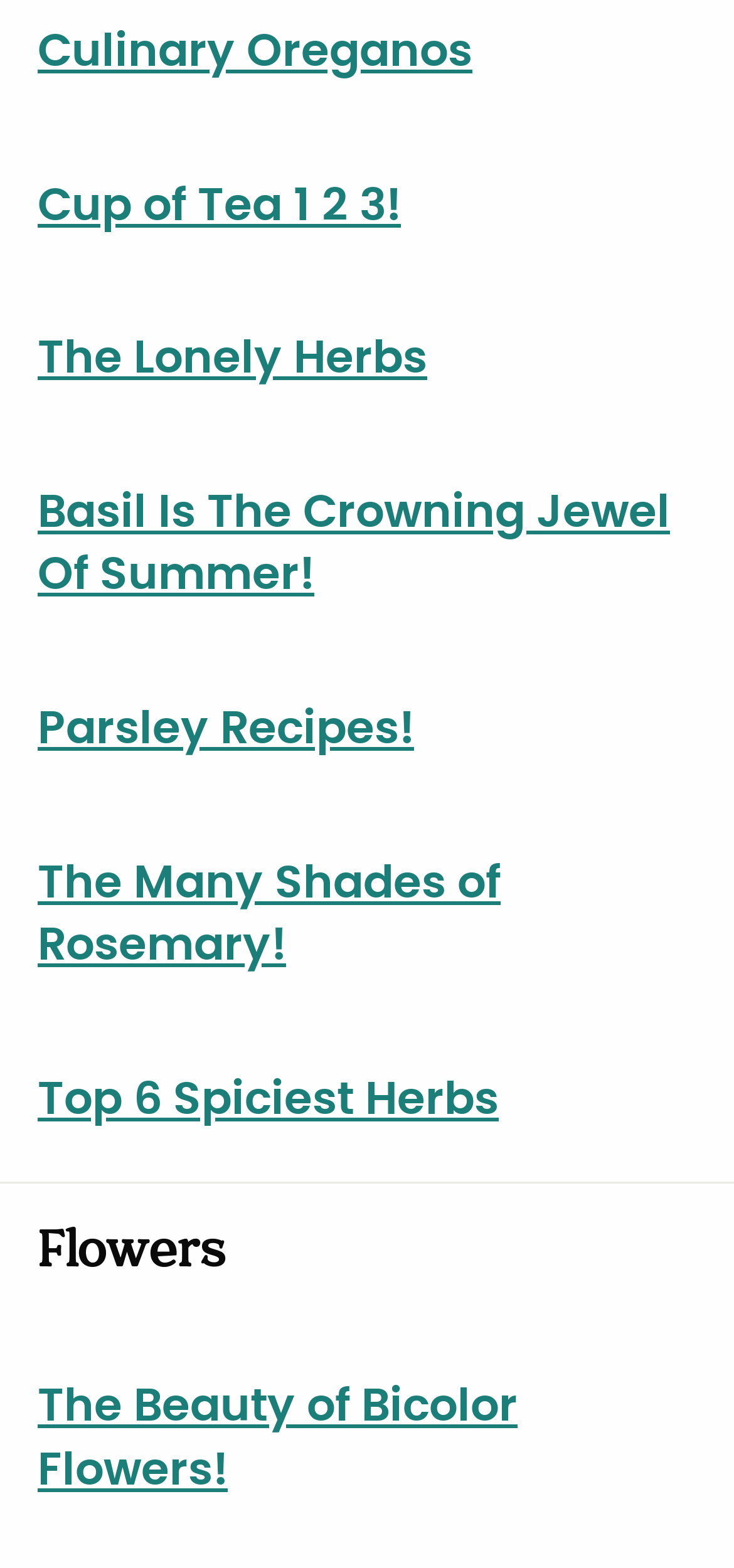Show the bounding box coordinates for the element that needs to be clicked to execute the following instruction: "explore healthcare SEO". Provide the coordinates in the form of four float numbers between 0 and 1, i.e., [left, top, right, bottom].

None